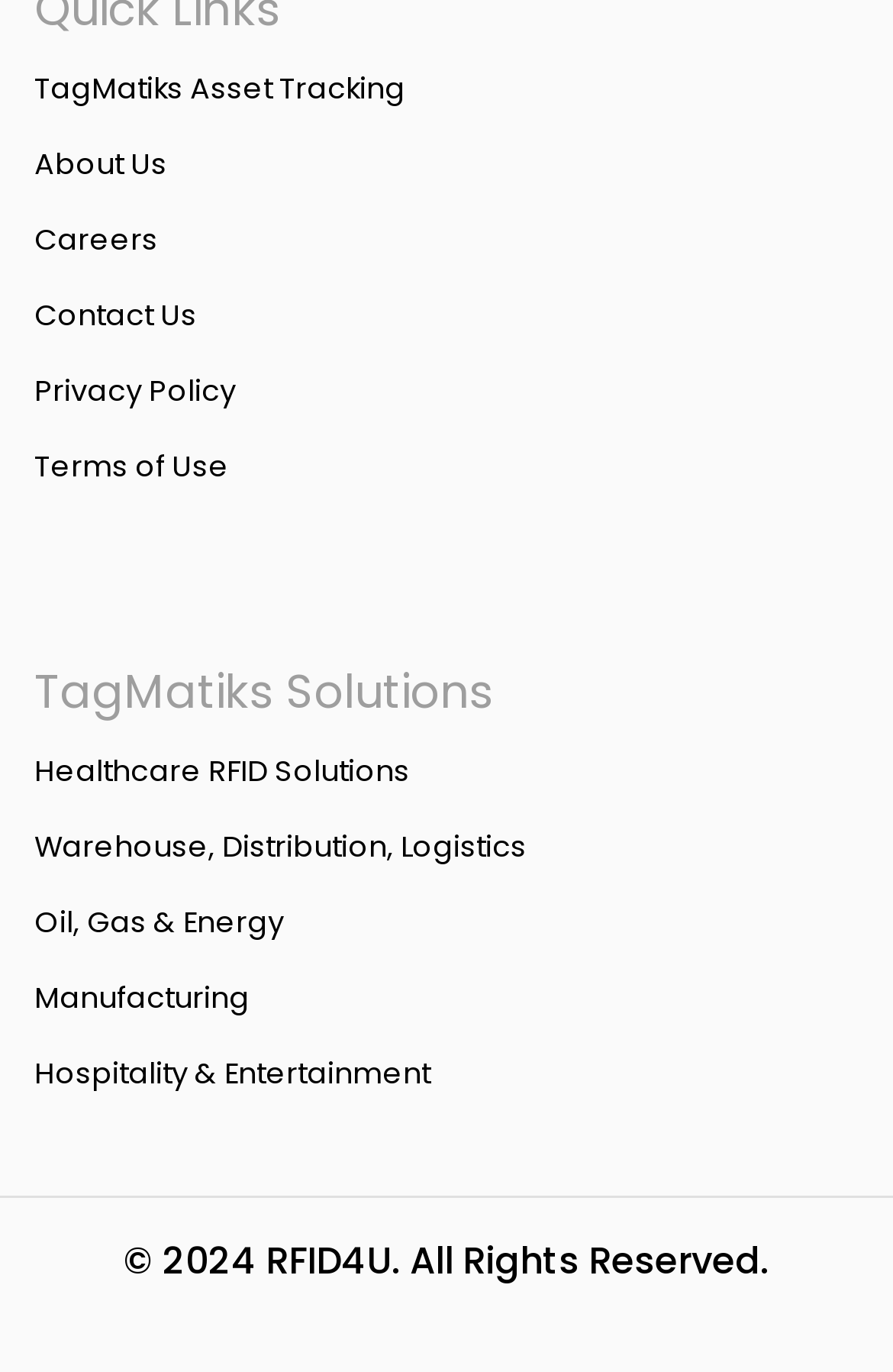Locate the bounding box coordinates of the element you need to click to accomplish the task described by this instruction: "learn about Healthcare RFID Solutions".

[0.038, 0.548, 0.459, 0.576]